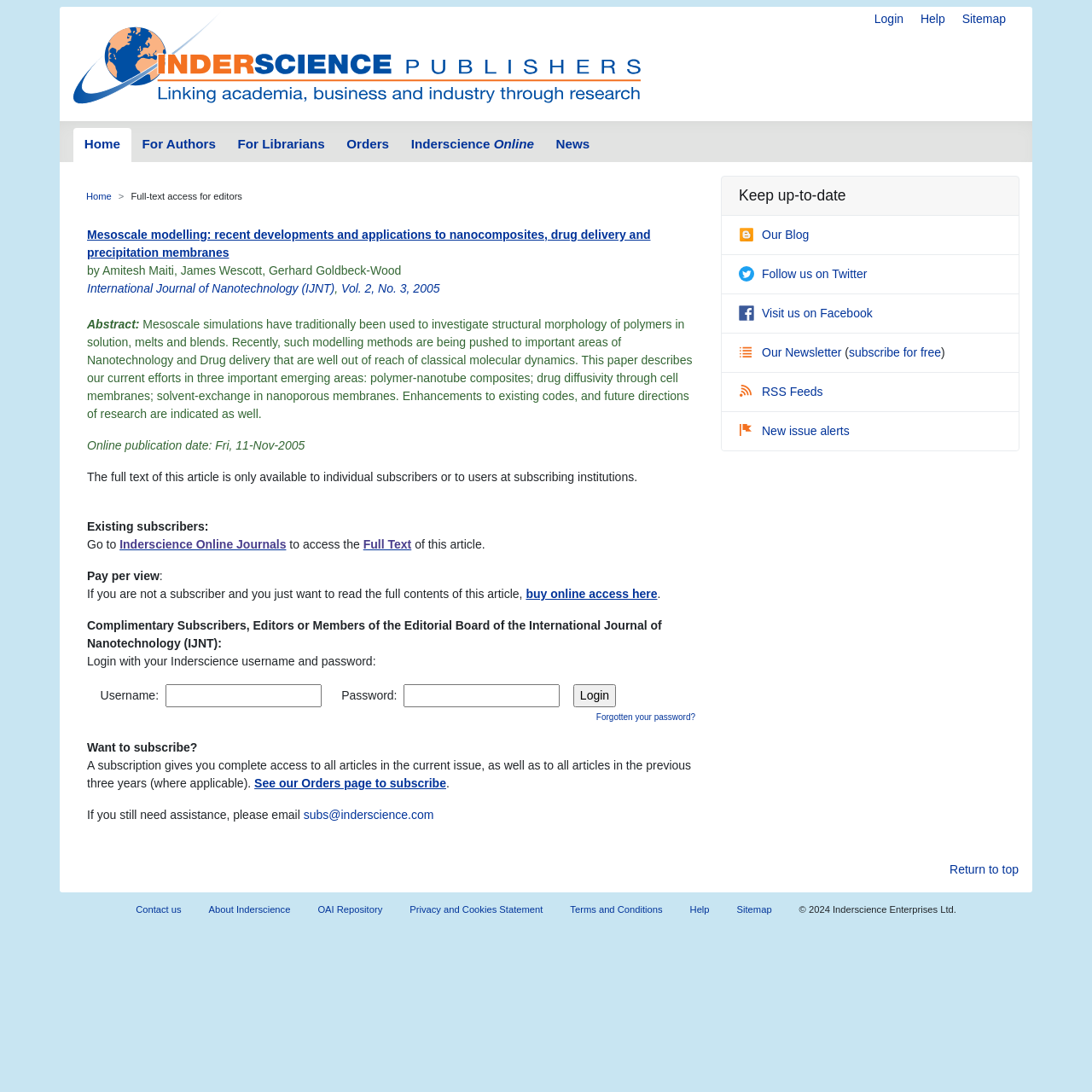Please specify the bounding box coordinates of the clickable region to carry out the following instruction: "Subscribe to the journal". The coordinates should be four float numbers between 0 and 1, in the format [left, top, right, bottom].

[0.233, 0.711, 0.409, 0.723]